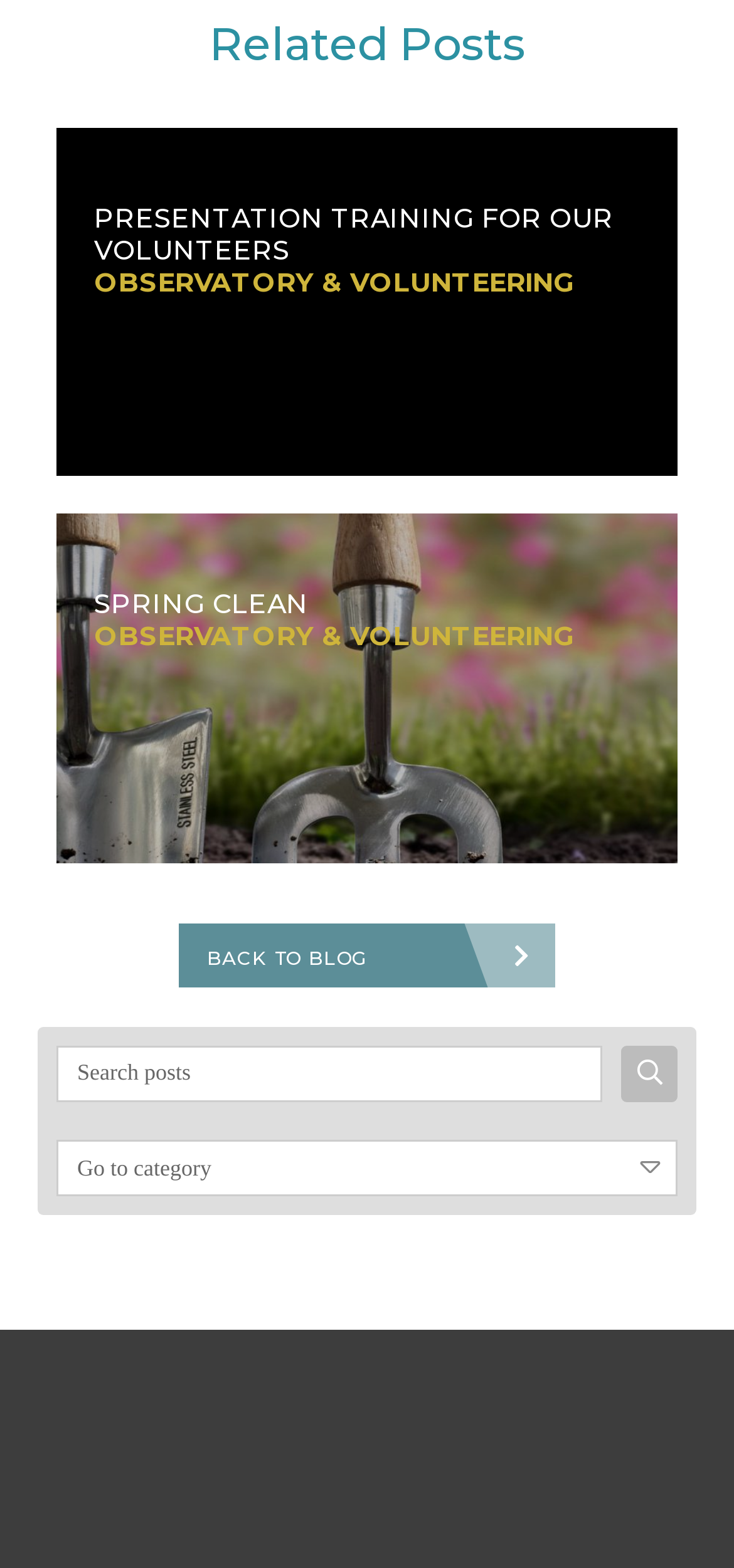Answer the question using only one word or a concise phrase: What is the purpose of the search box?

Search for blog posts